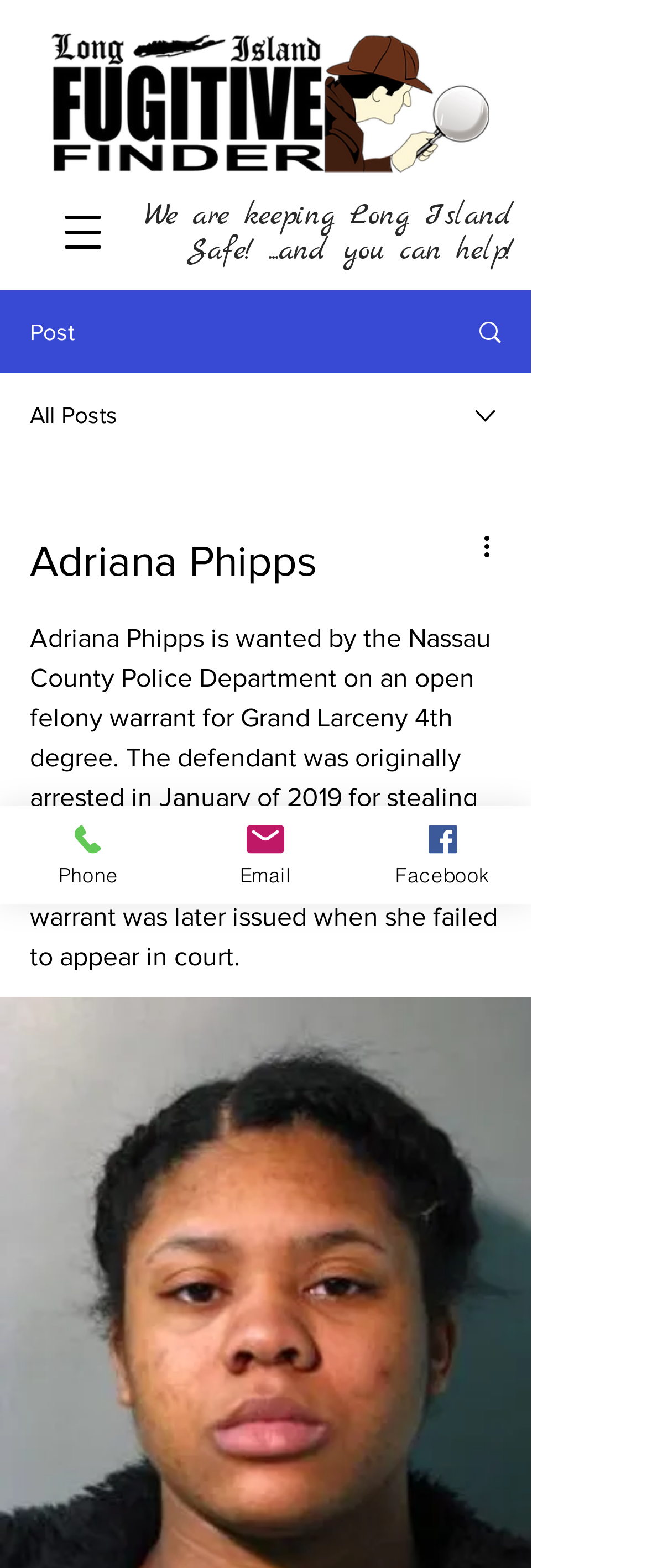Articulate a detailed summary of the webpage's content and design.

The webpage is about Adriana Phipps, who is wanted by the Nassau County Police Department on an open felony warrant for Grand Larceny 4th degree. At the top left corner, there is a button to open the navigation menu. Next to it, there is an image of the FFLogo. 

Below the logo, there is a heading that reads "We are keeping Long Island Safe!...and you can help!" followed by a series of elements. On the left side, there are three static text elements: "Post", "All Posts", and a combobox with a "More actions" button. On the right side, there are two links with images, one with no text and the other with no text but an image.

Below these elements, there is a heading with Adriana Phipps' name, followed by a paragraph of text that describes her warrant and the circumstances surrounding it. The text is quite detailed, mentioning the specific store she stole from and the fact that she failed to appear in court.

At the bottom of the page, there are three links: "Phone", "Email", and "Facebook", each with an accompanying image. These links are aligned horizontally and take up the full width of the page.